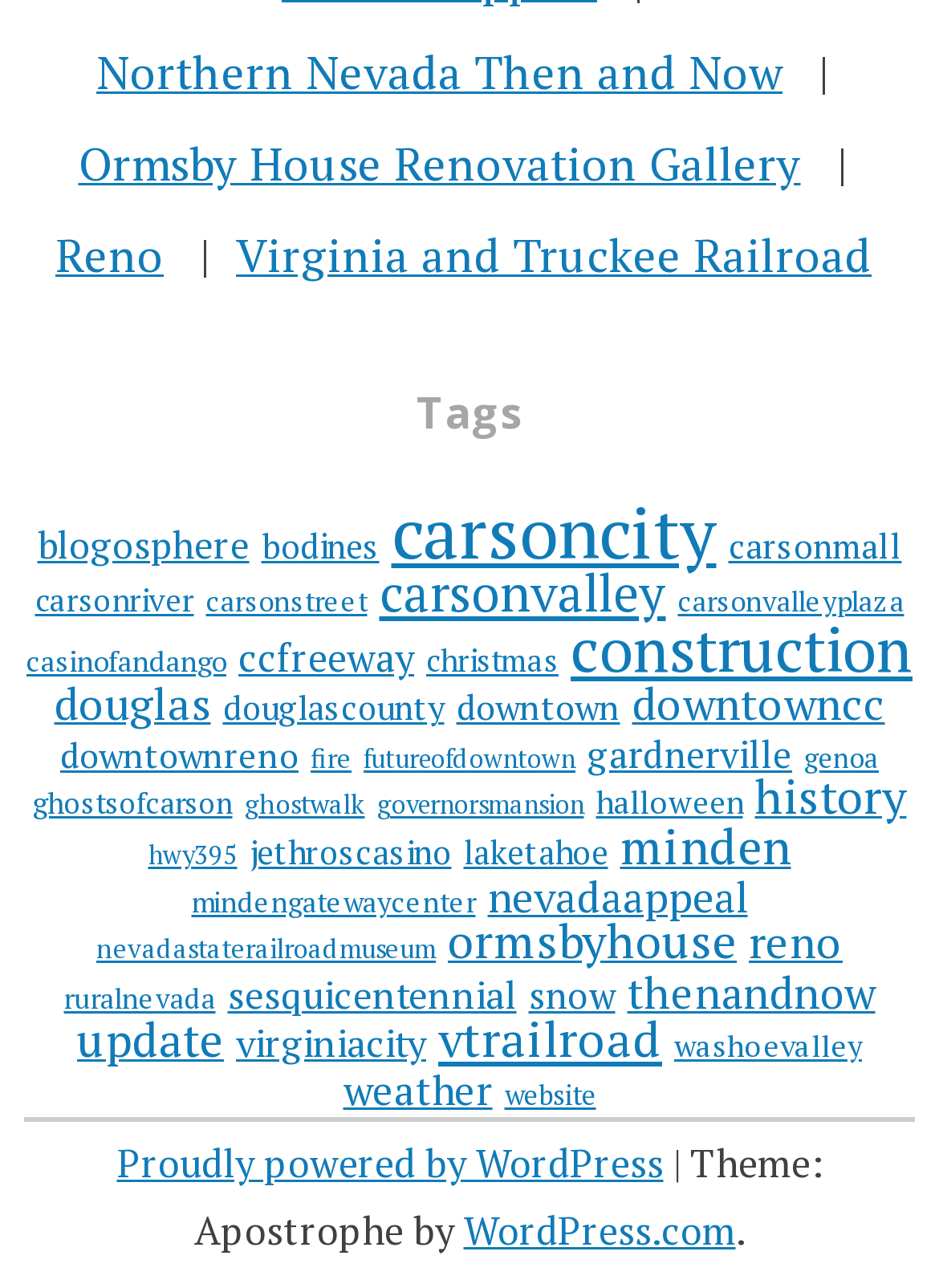Please specify the bounding box coordinates of the region to click in order to perform the following instruction: "Visit the 'Reno' page".

[0.797, 0.709, 0.897, 0.753]